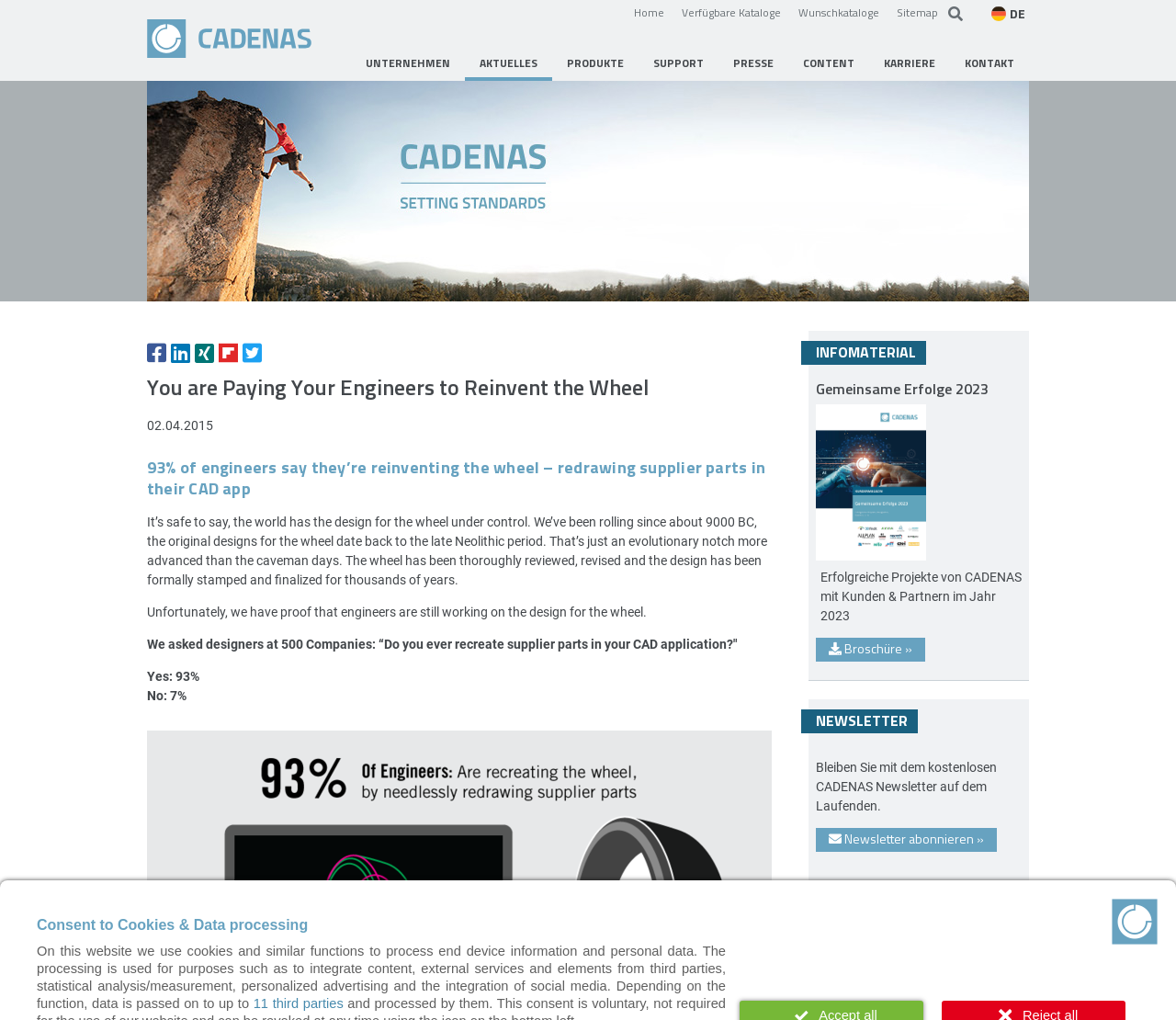Please specify the bounding box coordinates of the region to click in order to perform the following instruction: "View recent posts".

None